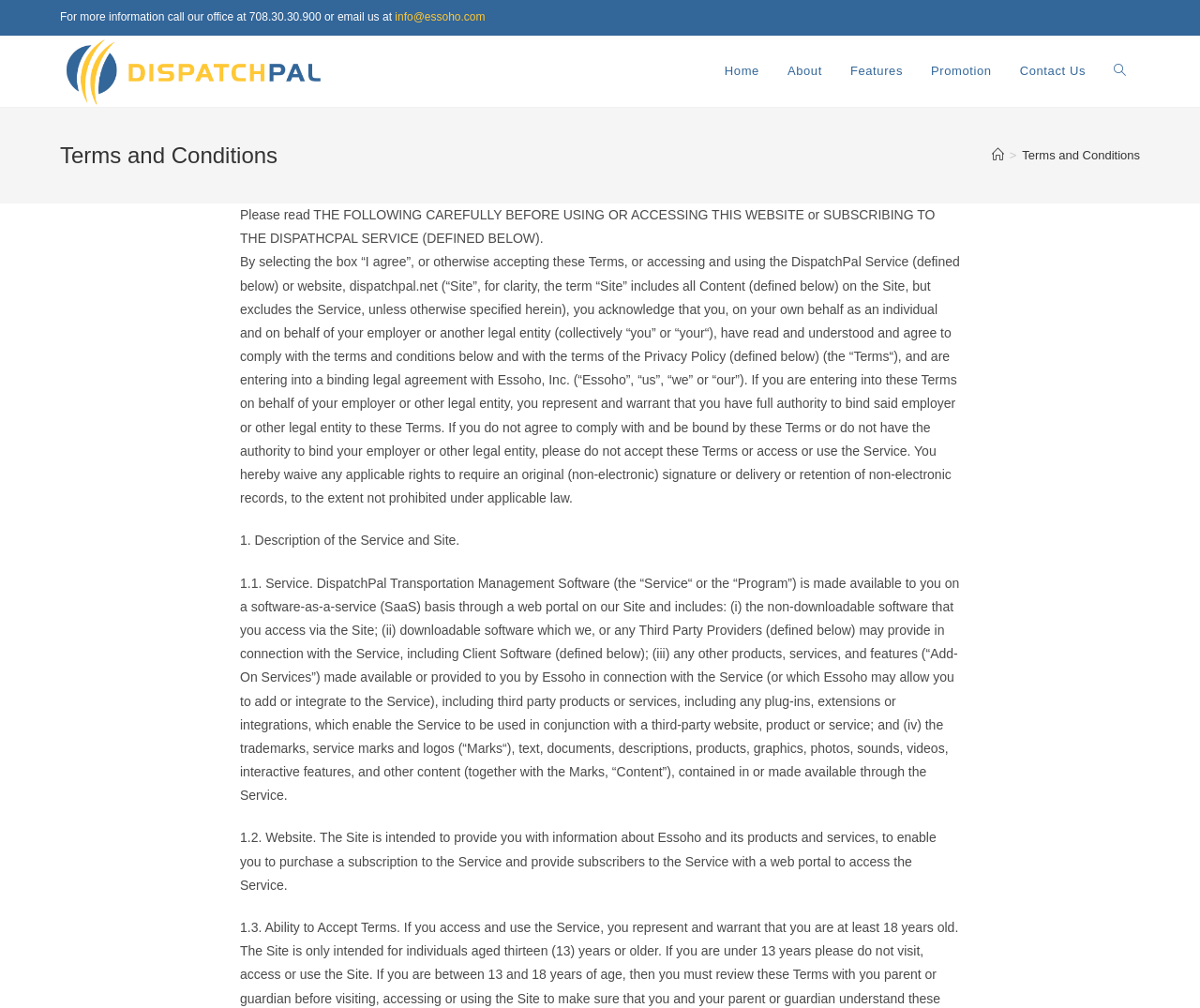Find and specify the bounding box coordinates that correspond to the clickable region for the instruction: "Click the info@essoho.com email link".

[0.329, 0.01, 0.404, 0.023]